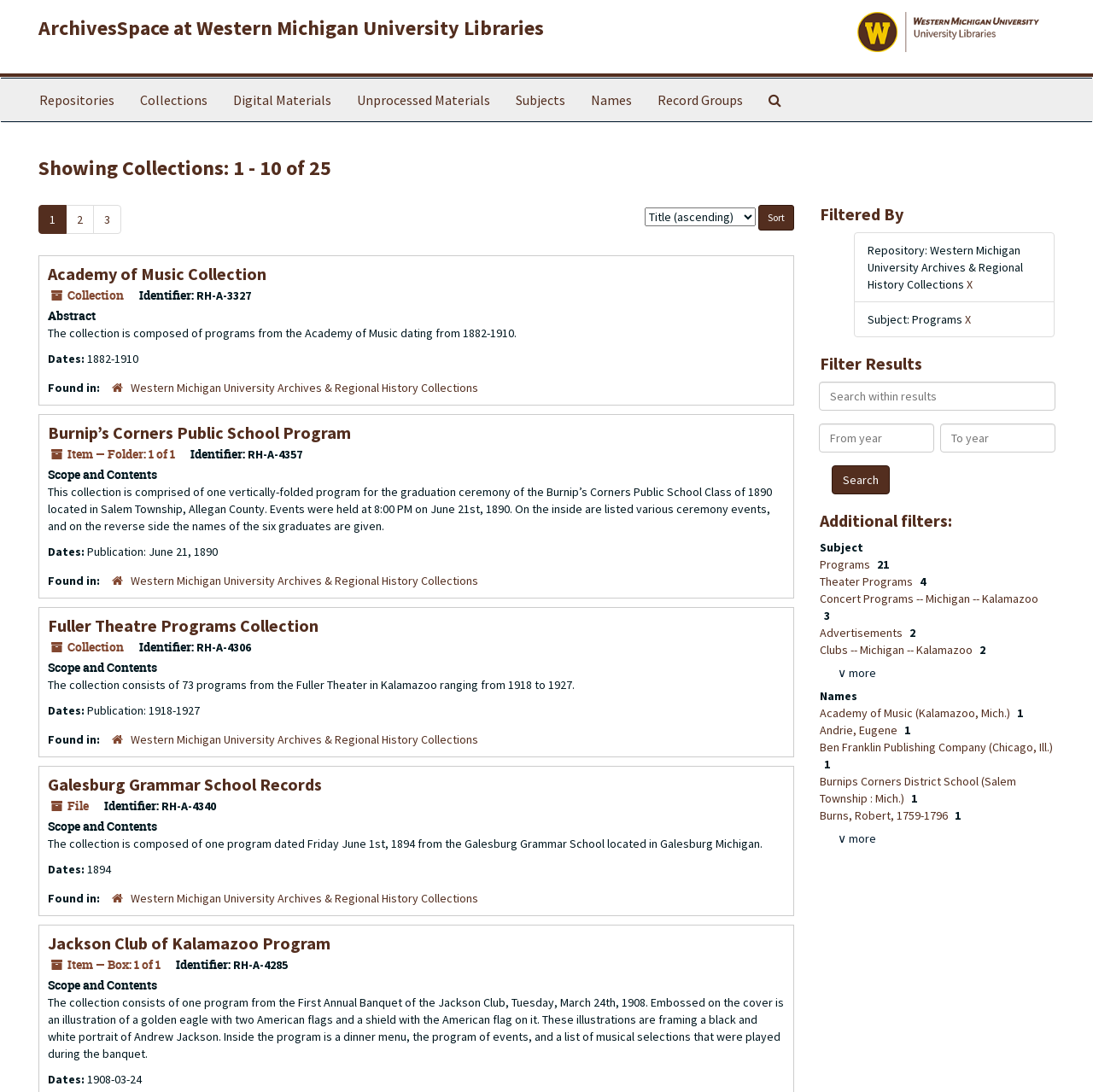Determine the bounding box coordinates of the region I should click to achieve the following instruction: "Search within results". Ensure the bounding box coordinates are four float numbers between 0 and 1, i.e., [left, top, right, bottom].

[0.749, 0.35, 0.966, 0.376]